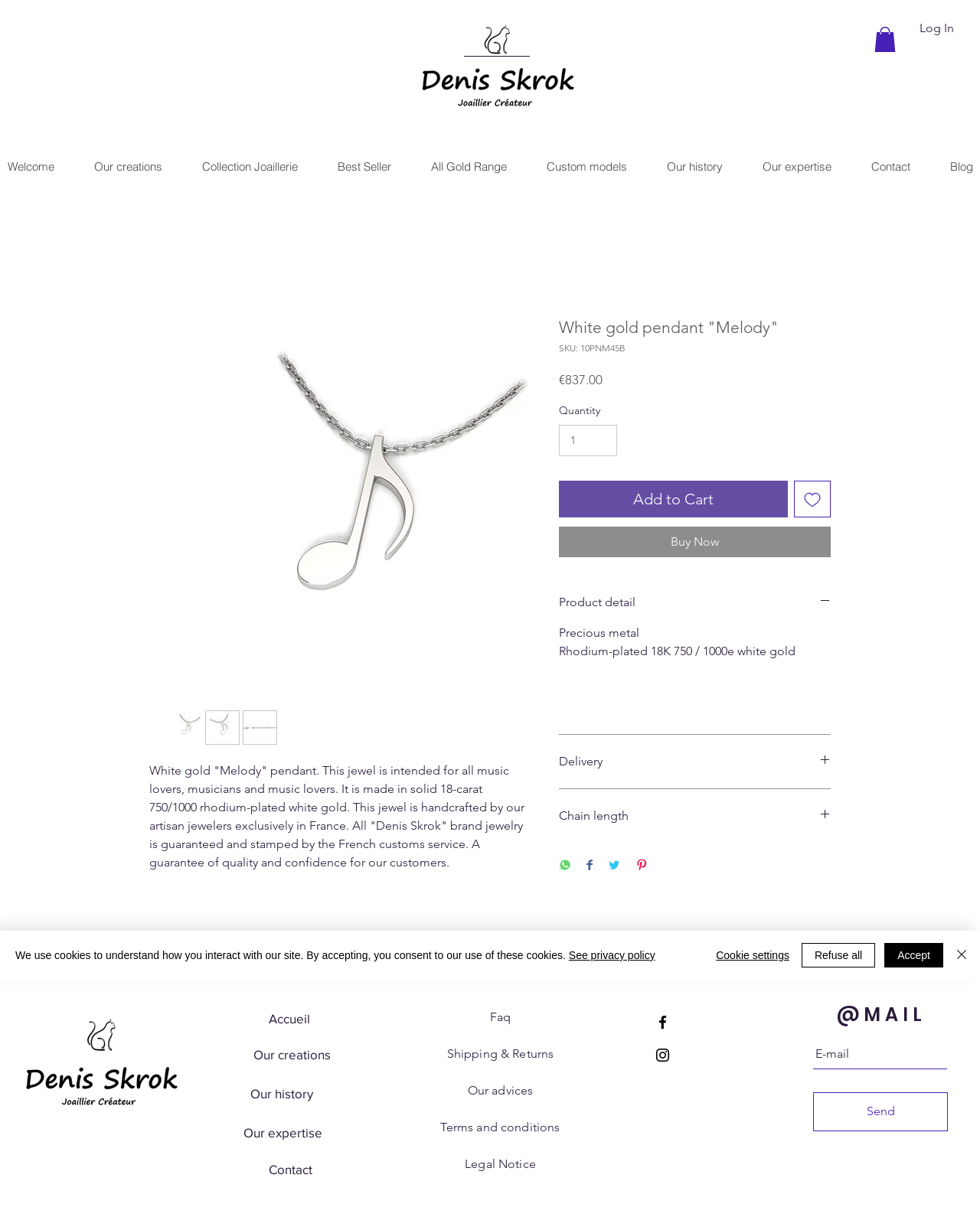Please identify the coordinates of the bounding box that should be clicked to fulfill this instruction: "Click the 'Log In' button".

[0.927, 0.013, 0.984, 0.034]